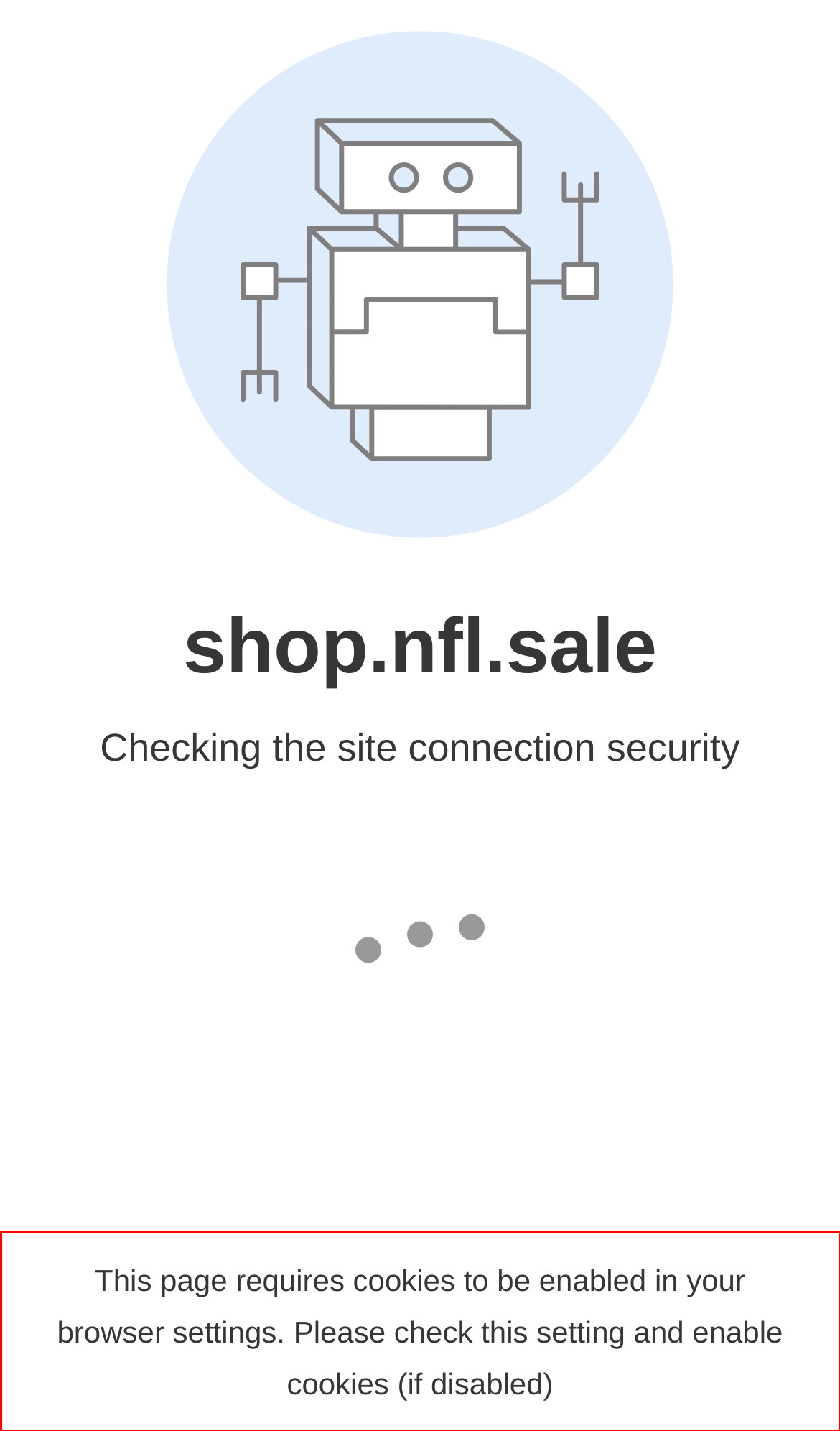With the provided screenshot of a webpage, locate the red bounding box and perform OCR to extract the text content inside it.

This page requires cookies to be enabled in your browser settings. Please check this setting and enable cookies (if disabled)